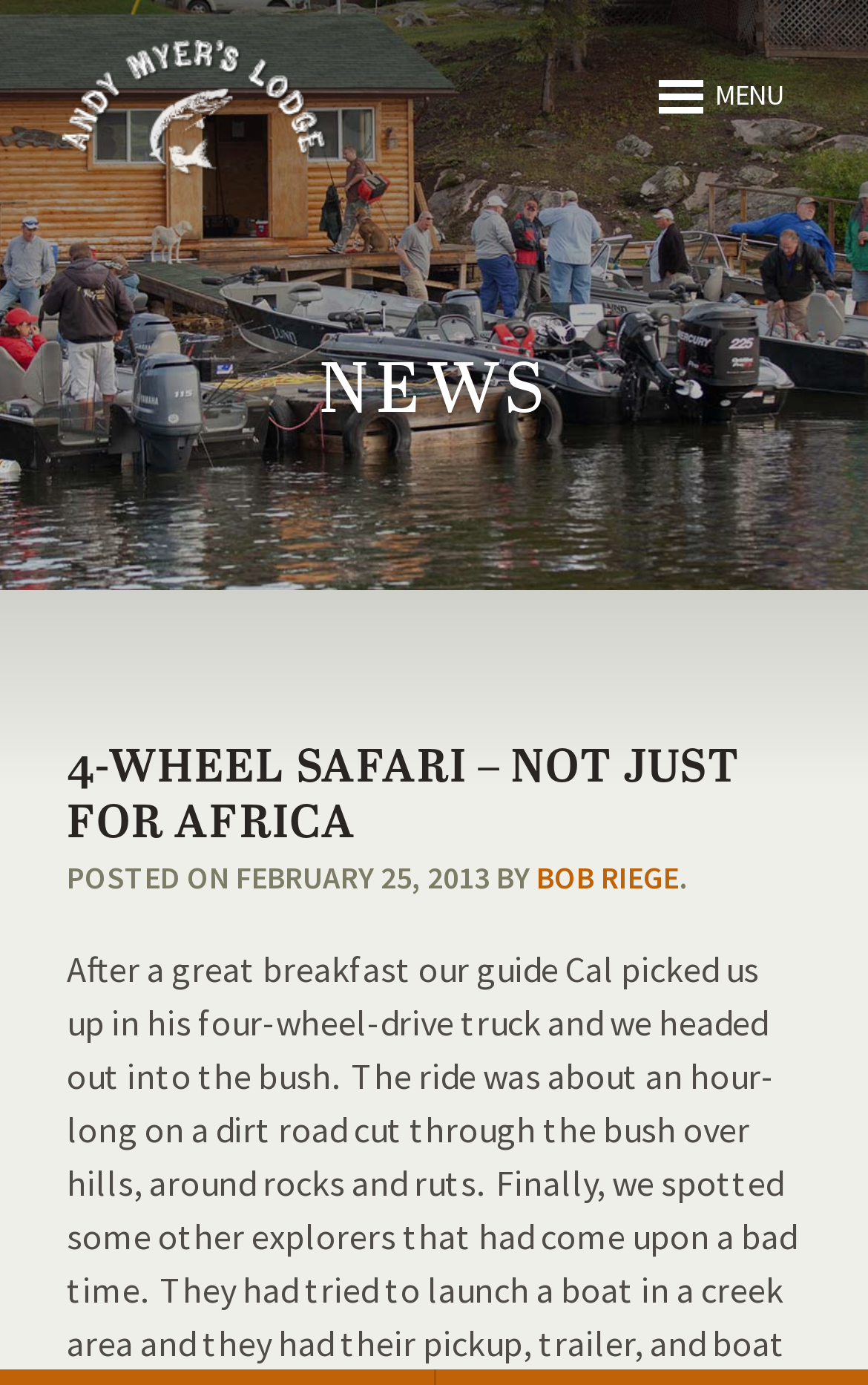From the screenshot, find the bounding box of the UI element matching this description: "What is Testicular Torsion". Supply the bounding box coordinates in the form [left, top, right, bottom], each a float between 0 and 1.

None